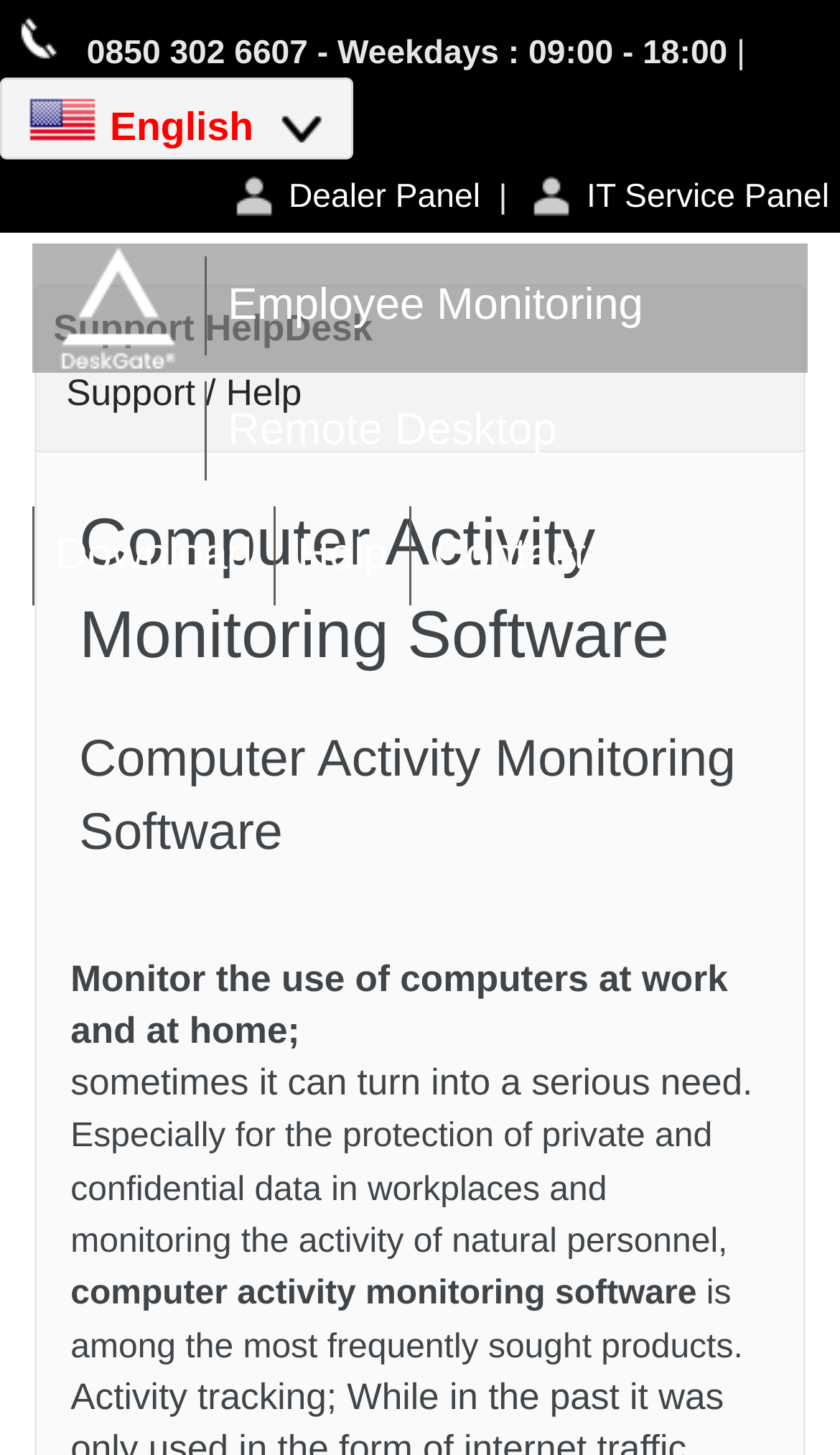Identify the bounding box coordinates of the element to click to follow this instruction: 'Call the phone number'. Ensure the coordinates are four float values between 0 and 1, provided as [left, top, right, bottom].

[0.103, 0.024, 0.866, 0.05]